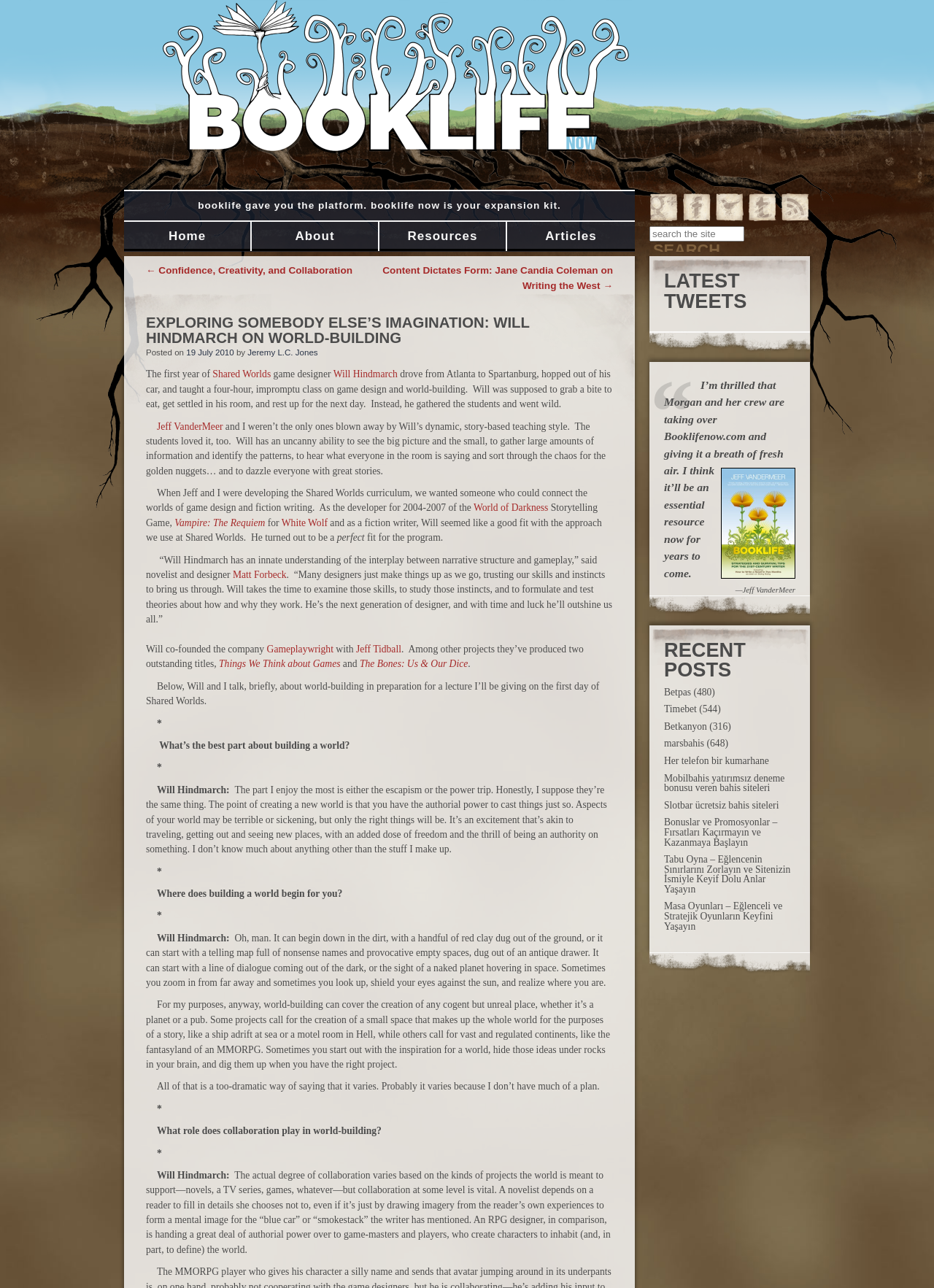What is the name of the company co-founded by Will Hindmarch? Examine the screenshot and reply using just one word or a brief phrase.

Gameplaywright